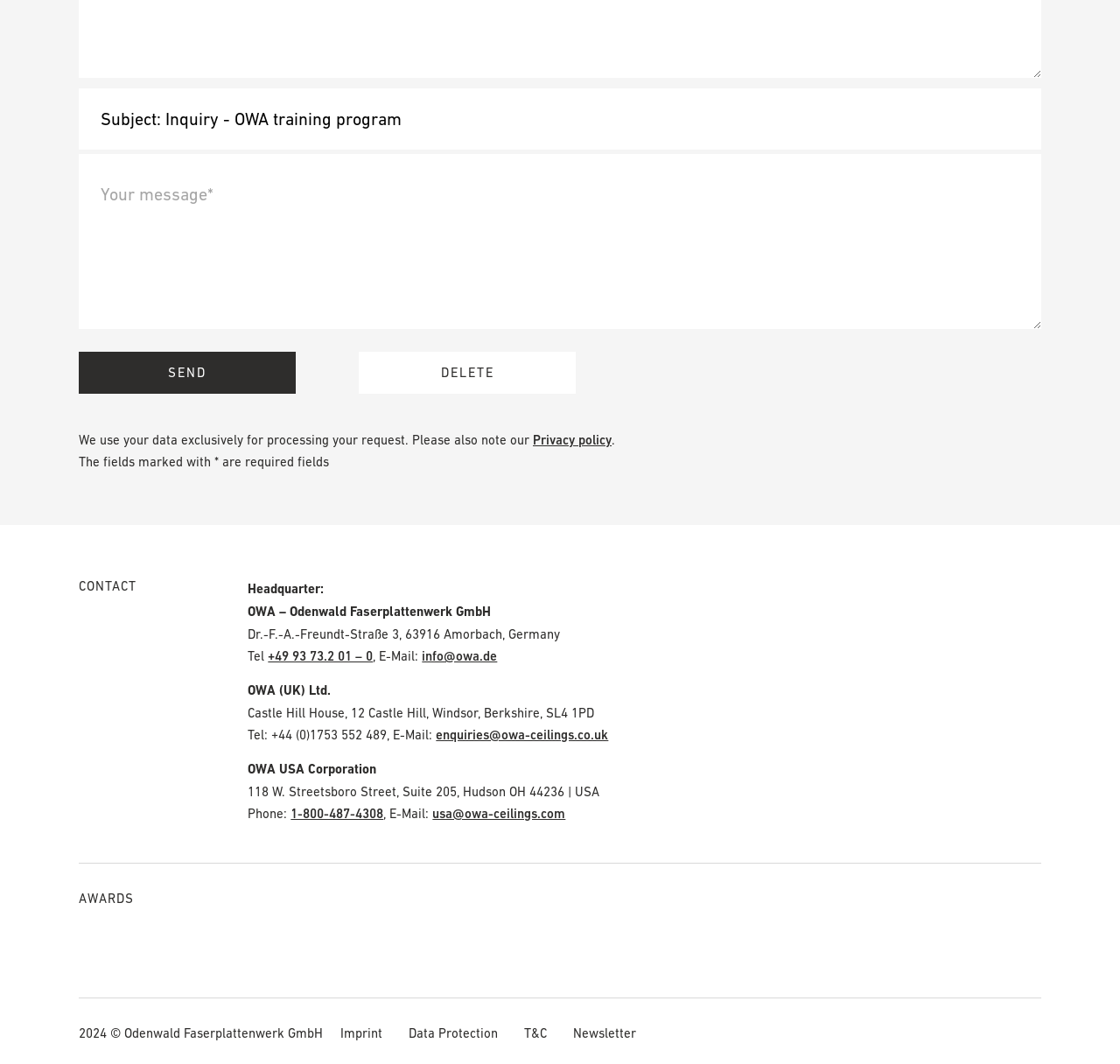Please specify the bounding box coordinates of the clickable region to carry out the following instruction: "Enter subject". The coordinates should be four float numbers between 0 and 1, in the format [left, top, right, bottom].

[0.07, 0.083, 0.93, 0.14]